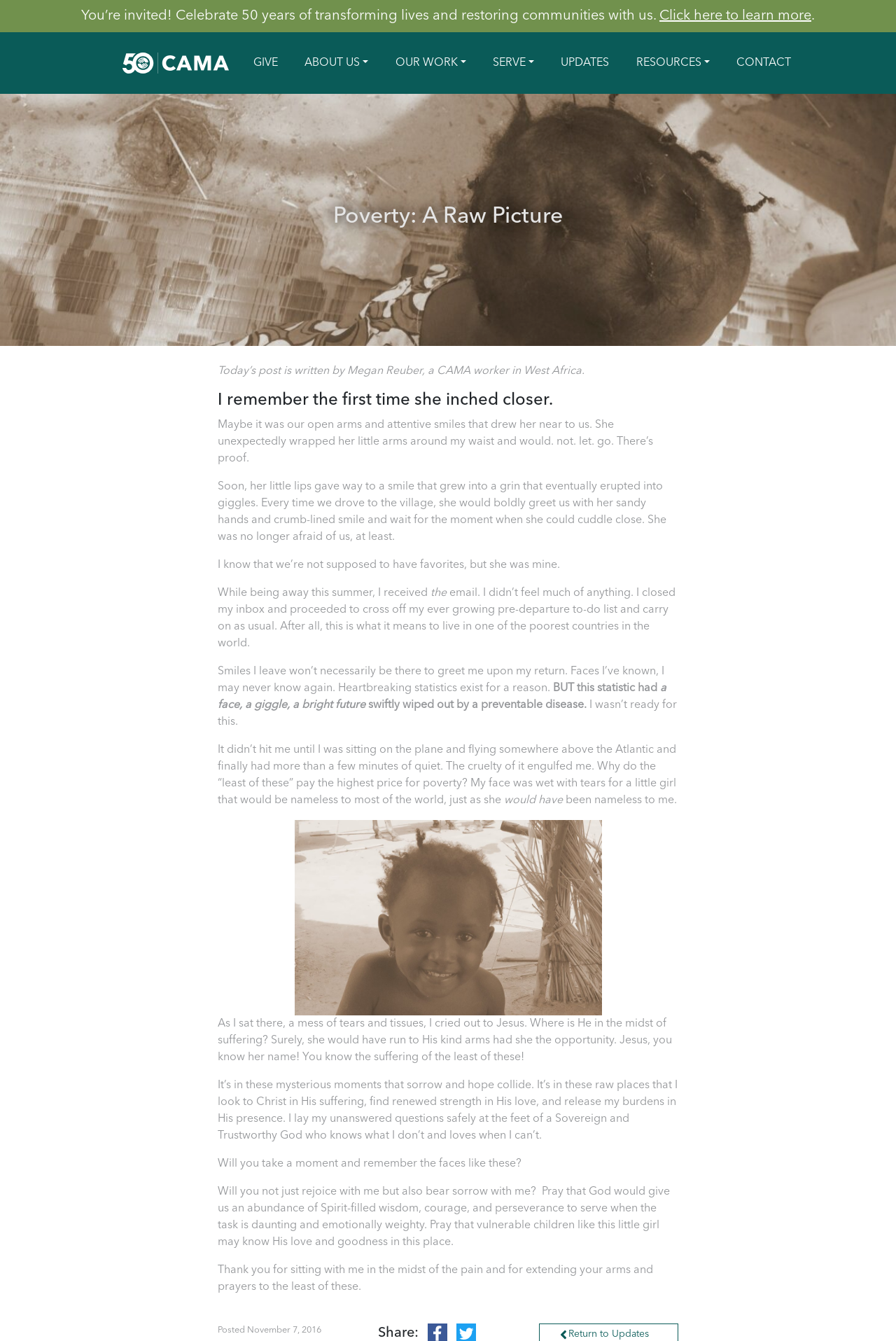From the webpage screenshot, identify the region described by Click here to learn more. Provide the bounding box coordinates as (top-left x, top-left y, bottom-right x, bottom-right y), with each value being a floating point number between 0 and 1.

[0.736, 0.007, 0.905, 0.017]